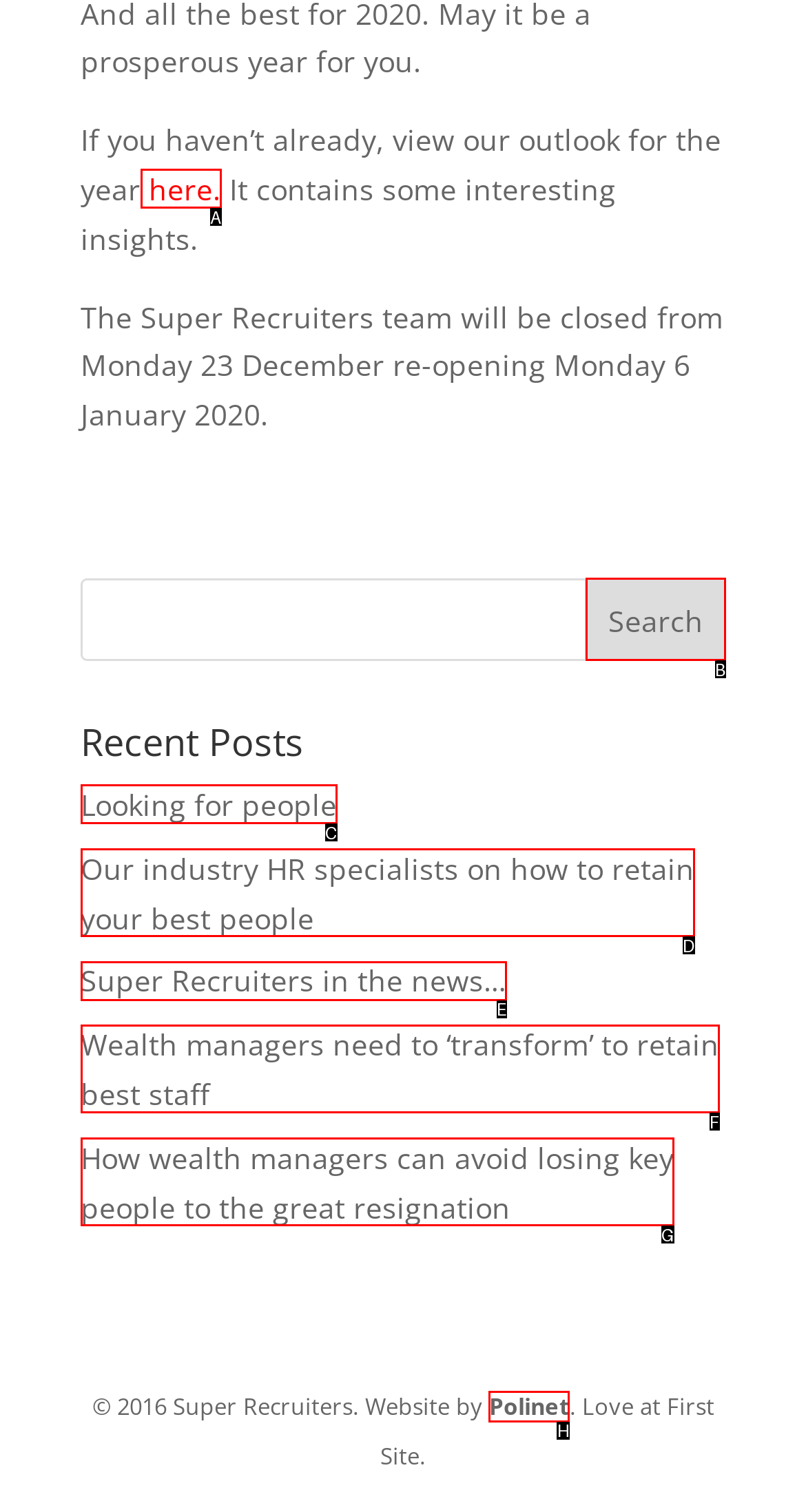Identify the HTML element that matches the description: Looking for people
Respond with the letter of the correct option.

C